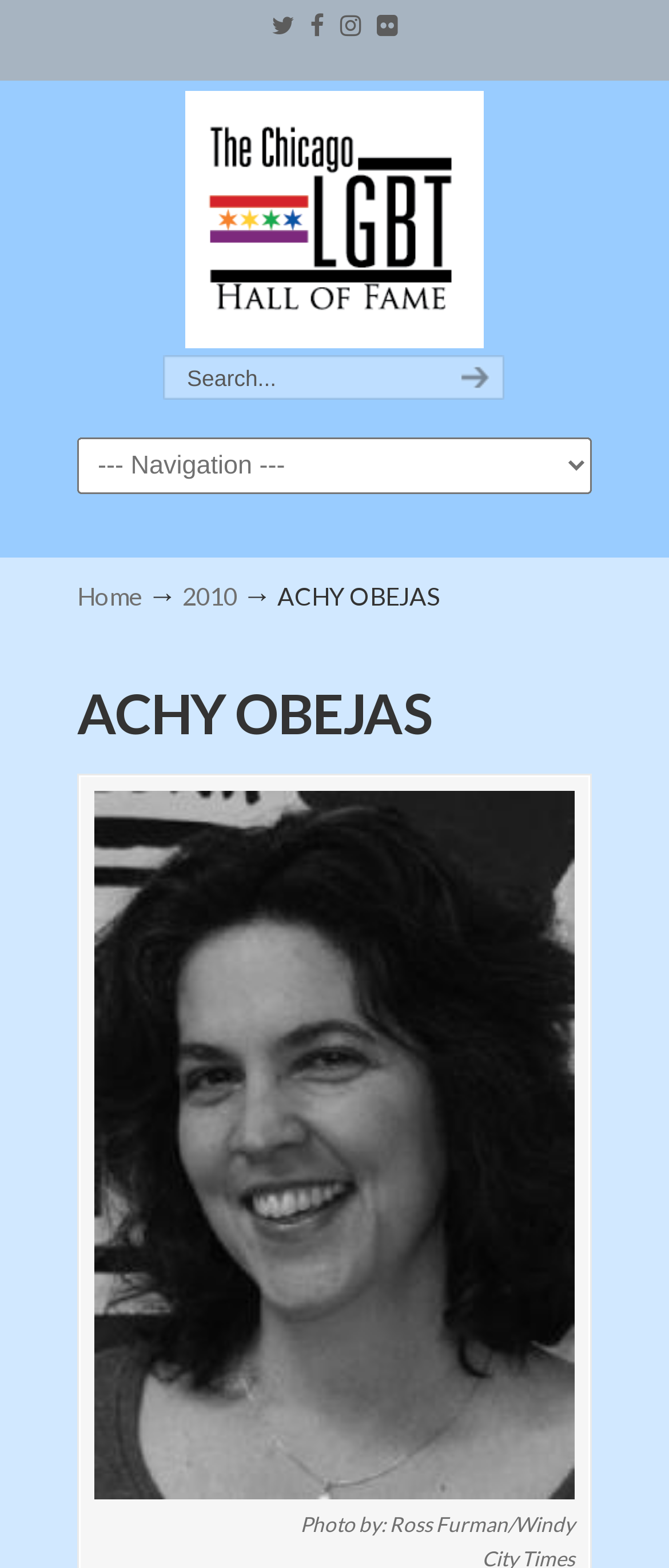Determine the bounding box coordinates for the area that should be clicked to carry out the following instruction: "search for something".

[0.244, 0.227, 0.651, 0.255]